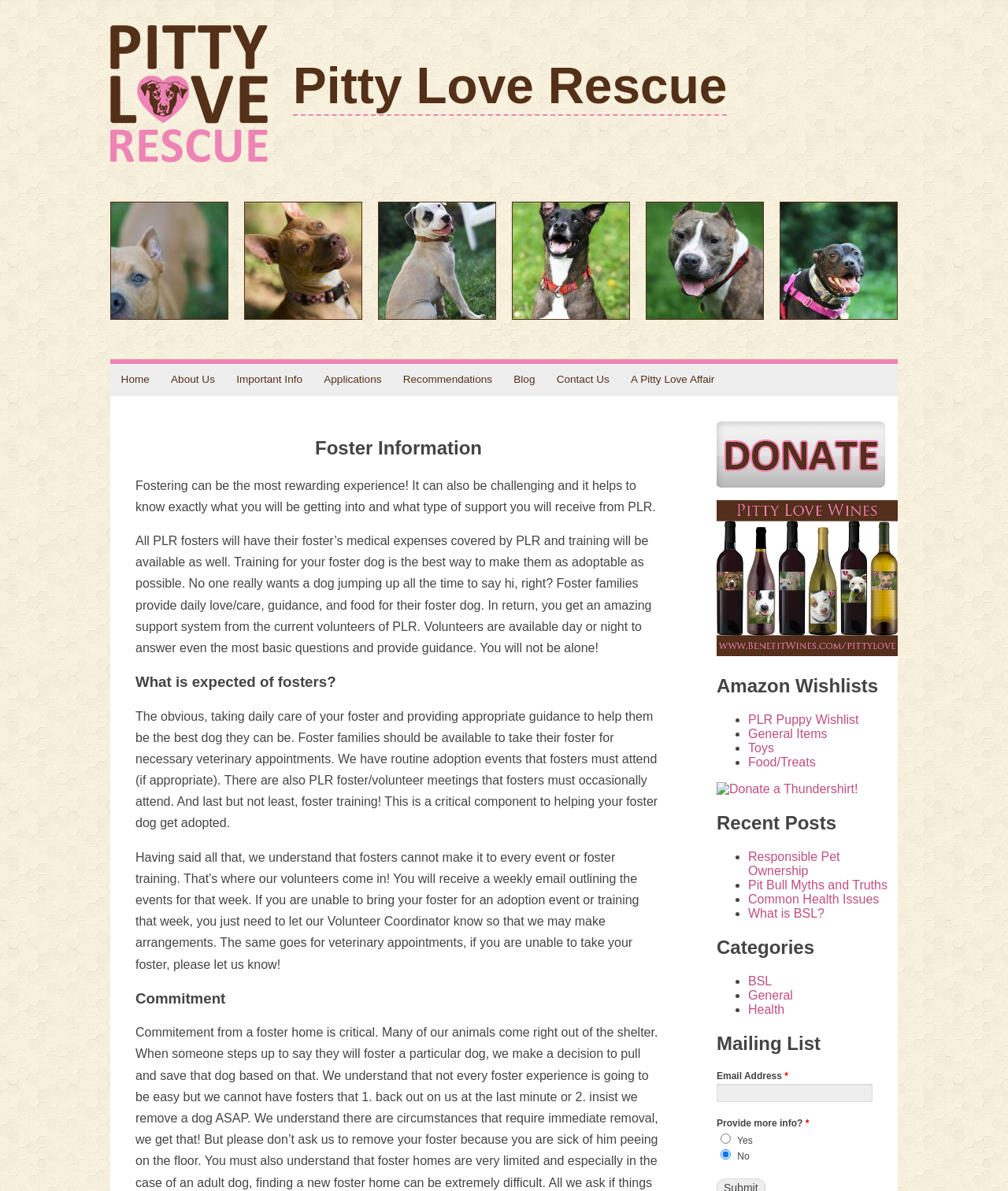Locate the bounding box coordinates of the element you need to click to accomplish the task described by this instruction: "Click the 'About Us' link".

[0.159, 0.306, 0.224, 0.333]